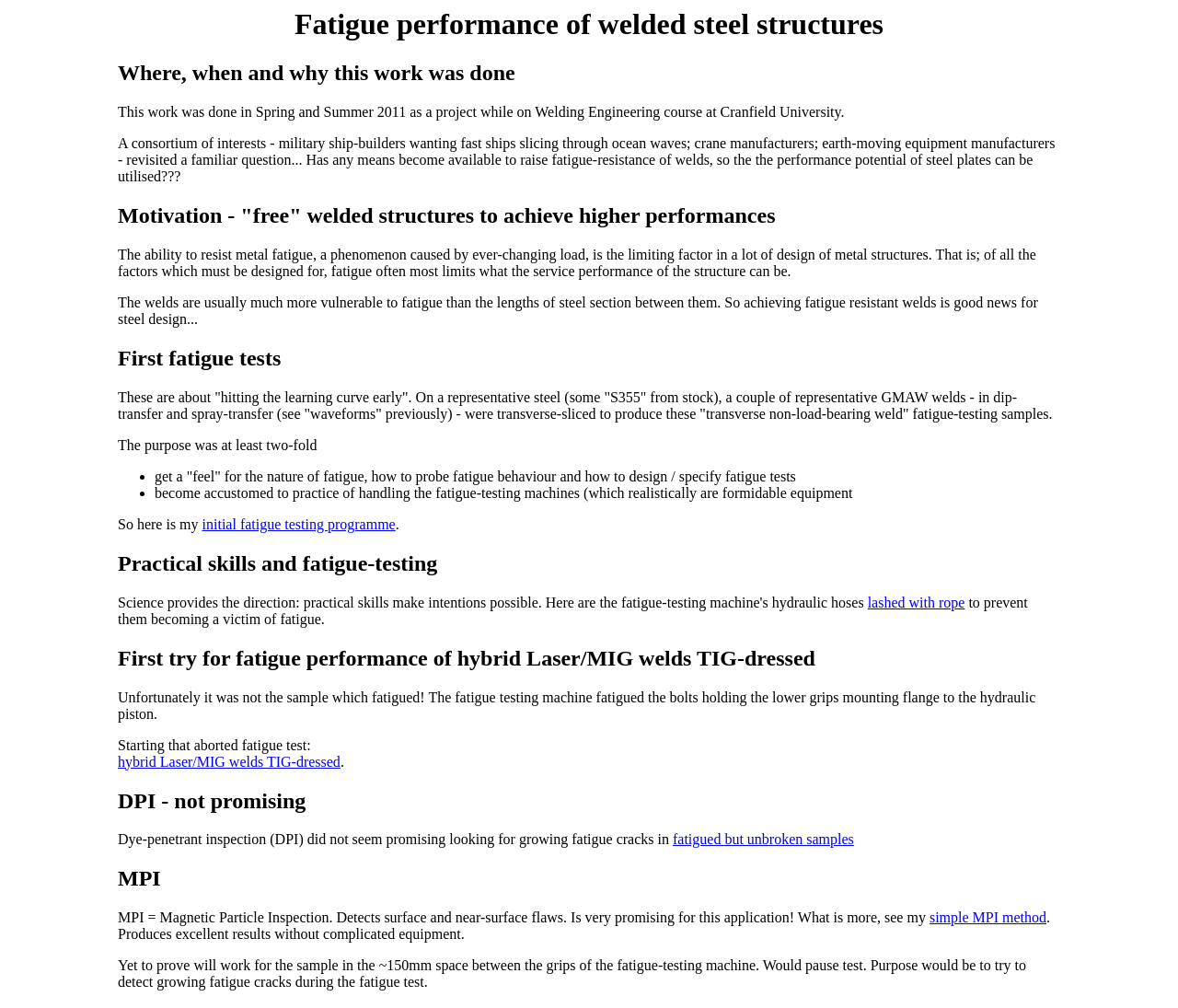What is MPI?
Look at the screenshot and respond with one word or a short phrase.

Magnetic Particle Inspection